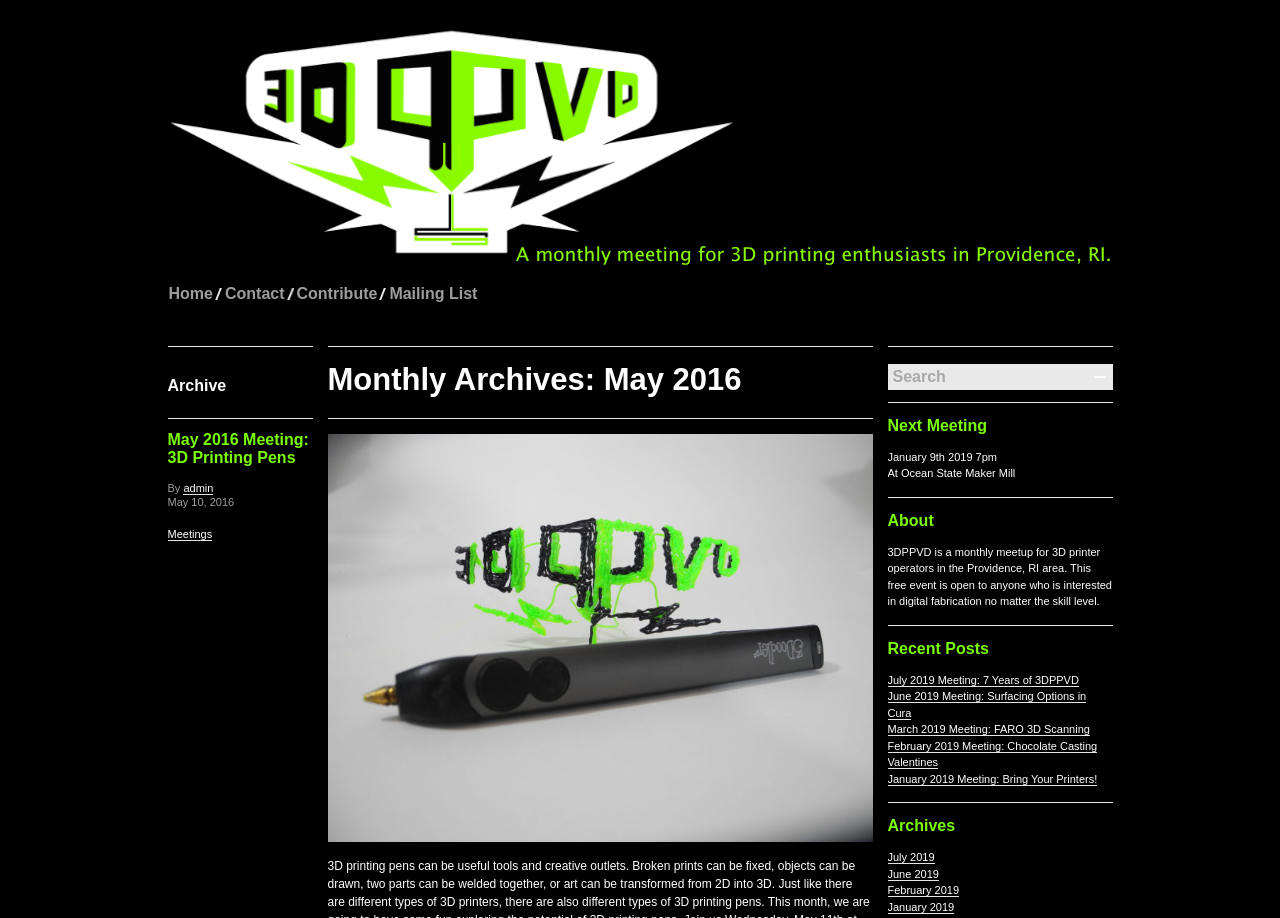Look at the image and answer the question in detail:
What is the location of the next meeting?

I found the answer by looking at the 'Next Meeting' section, which states 'At Ocean State Maker Mill'.